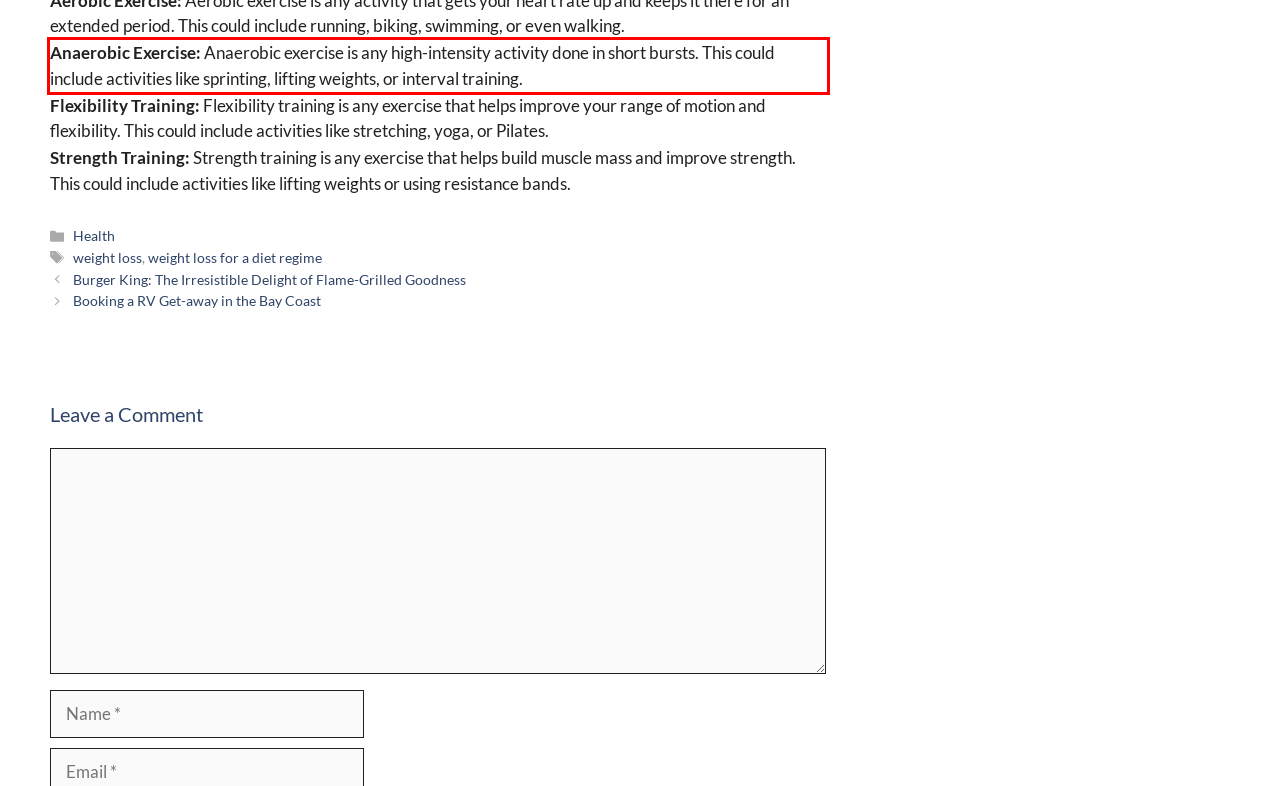Locate the red bounding box in the provided webpage screenshot and use OCR to determine the text content inside it.

Anaerobic Exercise: Anaerobic exercise is any high-intensity activity done in short bursts. This could include activities like sprinting, lifting weights, or interval training.